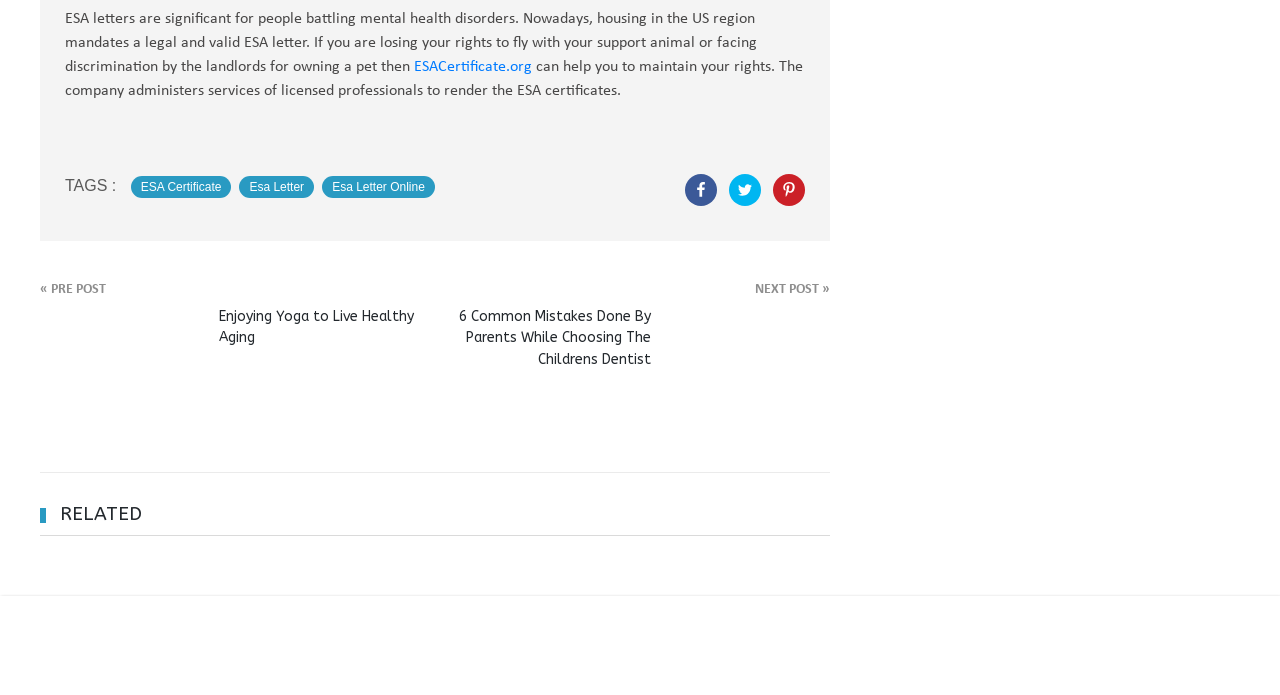Please determine the bounding box coordinates of the element to click on in order to accomplish the following task: "Share on Facebook". Ensure the coordinates are four float numbers ranging from 0 to 1, i.e., [left, top, right, bottom].

[0.535, 0.25, 0.56, 0.296]